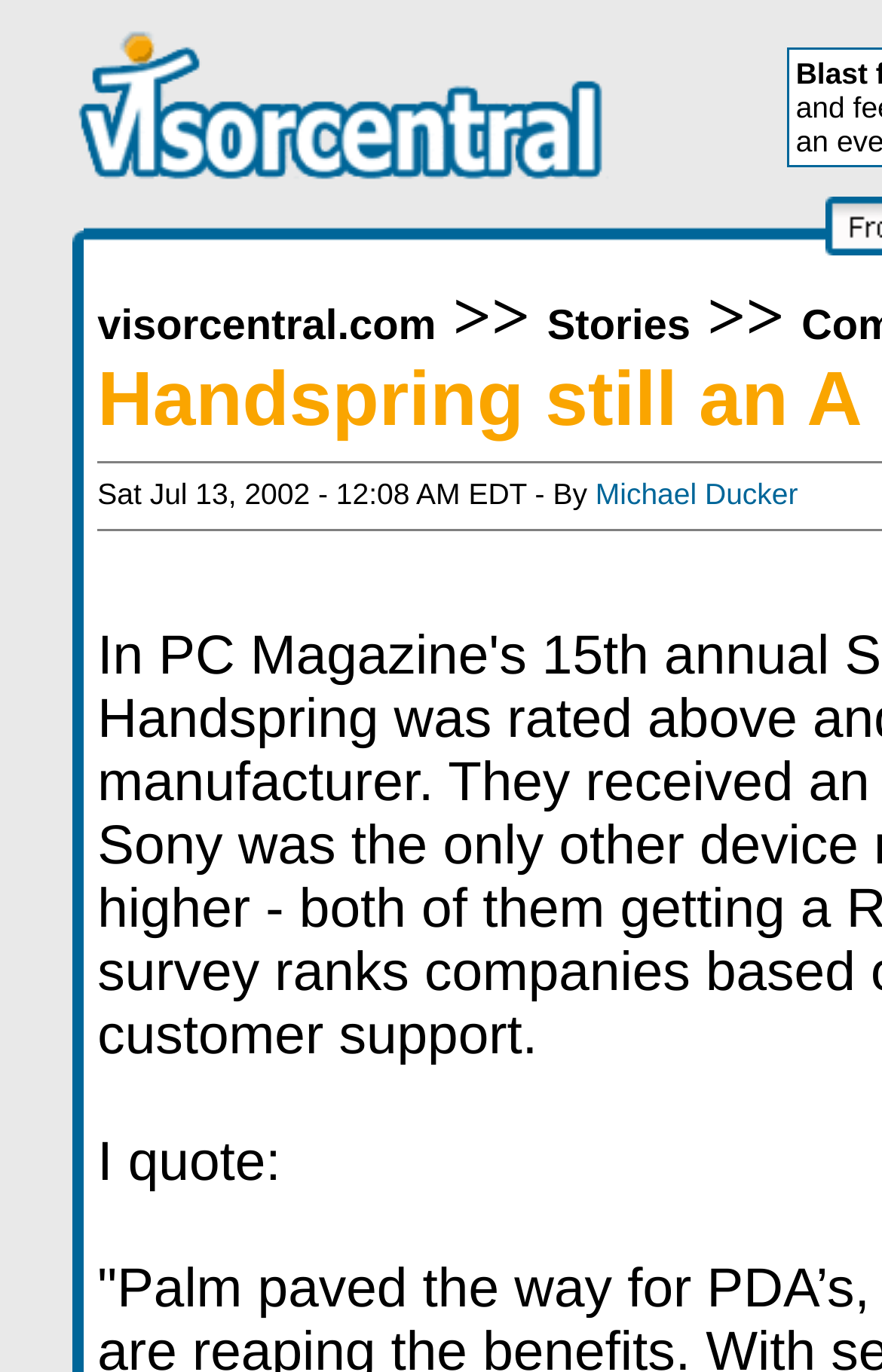Predict the bounding box coordinates of the UI element that matches this description: "Michael Ducker". The coordinates should be in the format [left, top, right, bottom] with each value between 0 and 1.

[0.675, 0.348, 0.905, 0.372]